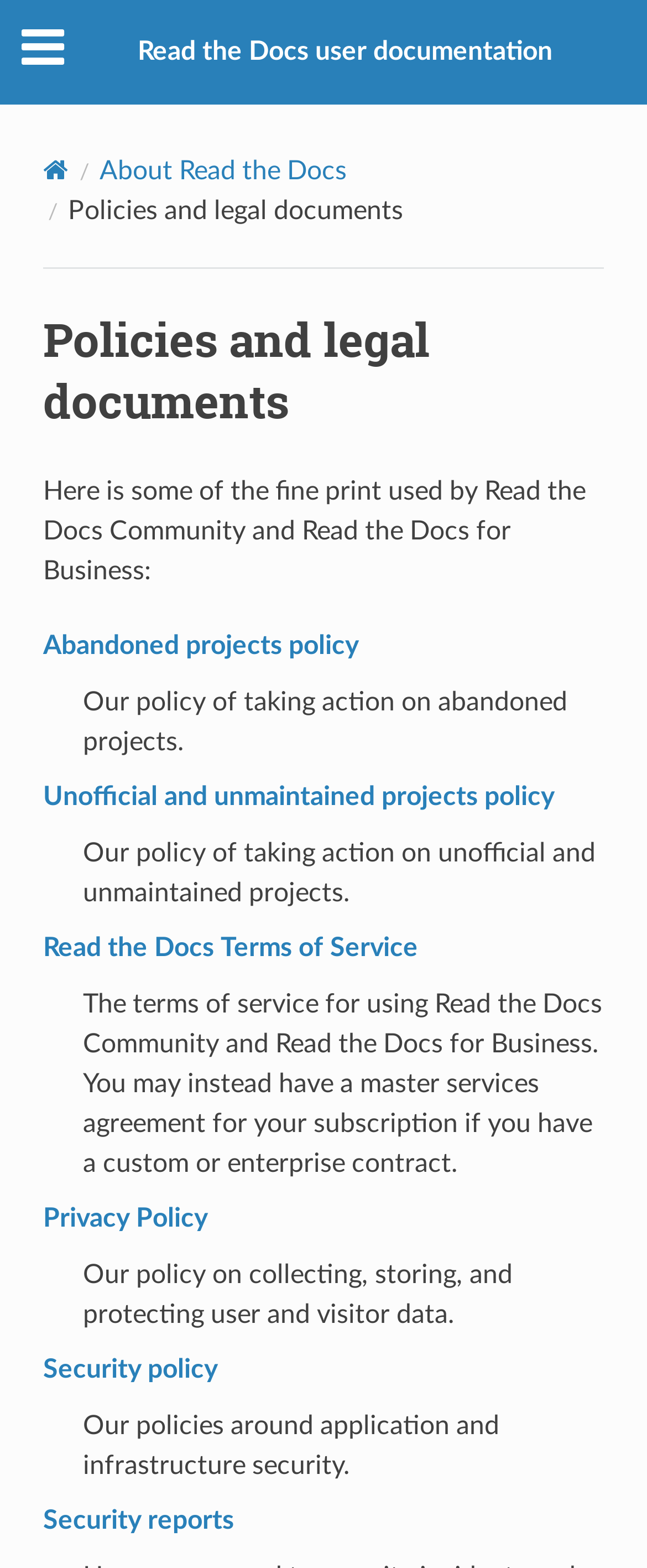Give a succinct answer to this question in a single word or phrase: 
How many policies are listed on this webpage?

6